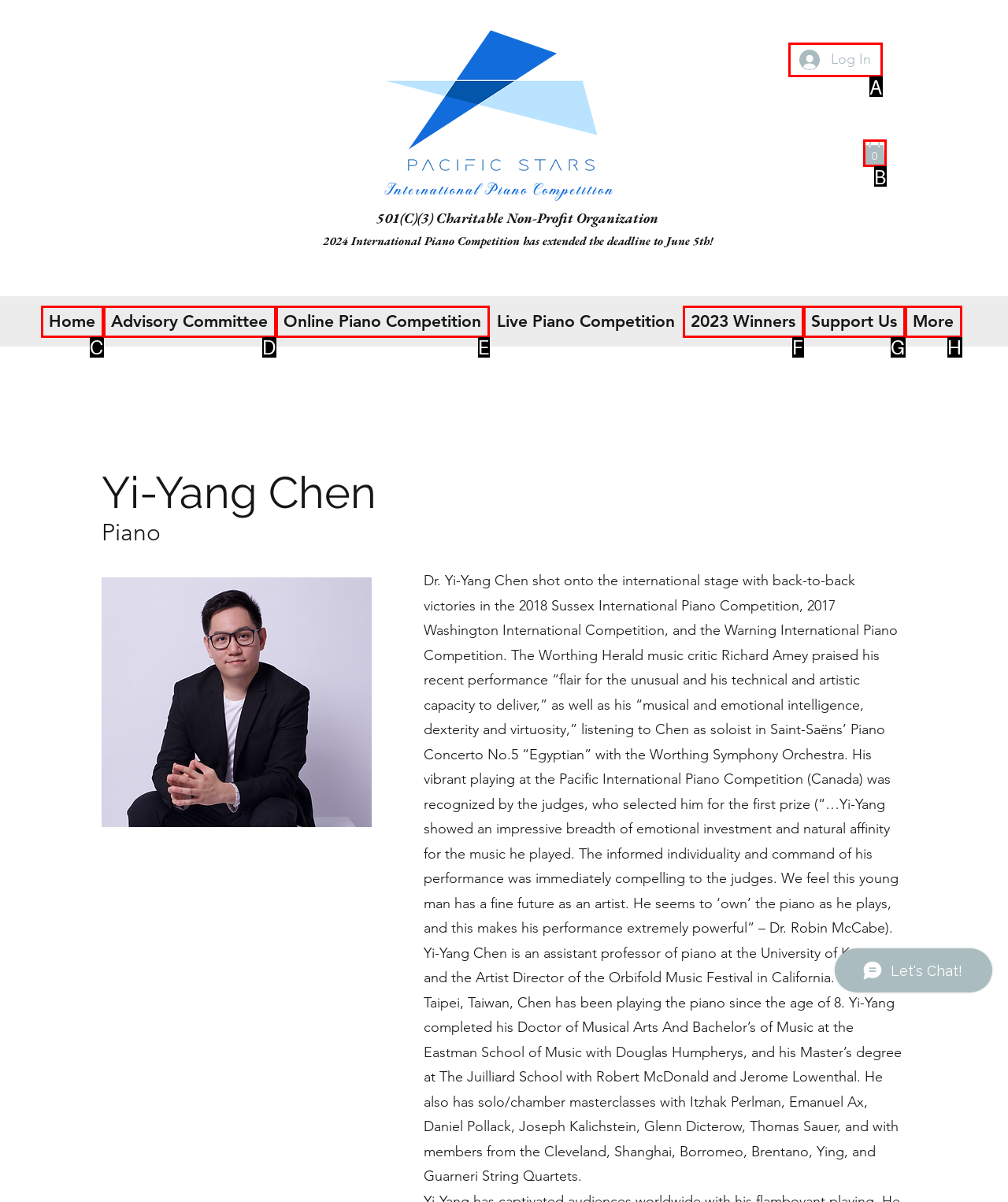Determine which option fits the following description: Mosquito Repellent Grade CMC
Answer with the corresponding option's letter directly.

None